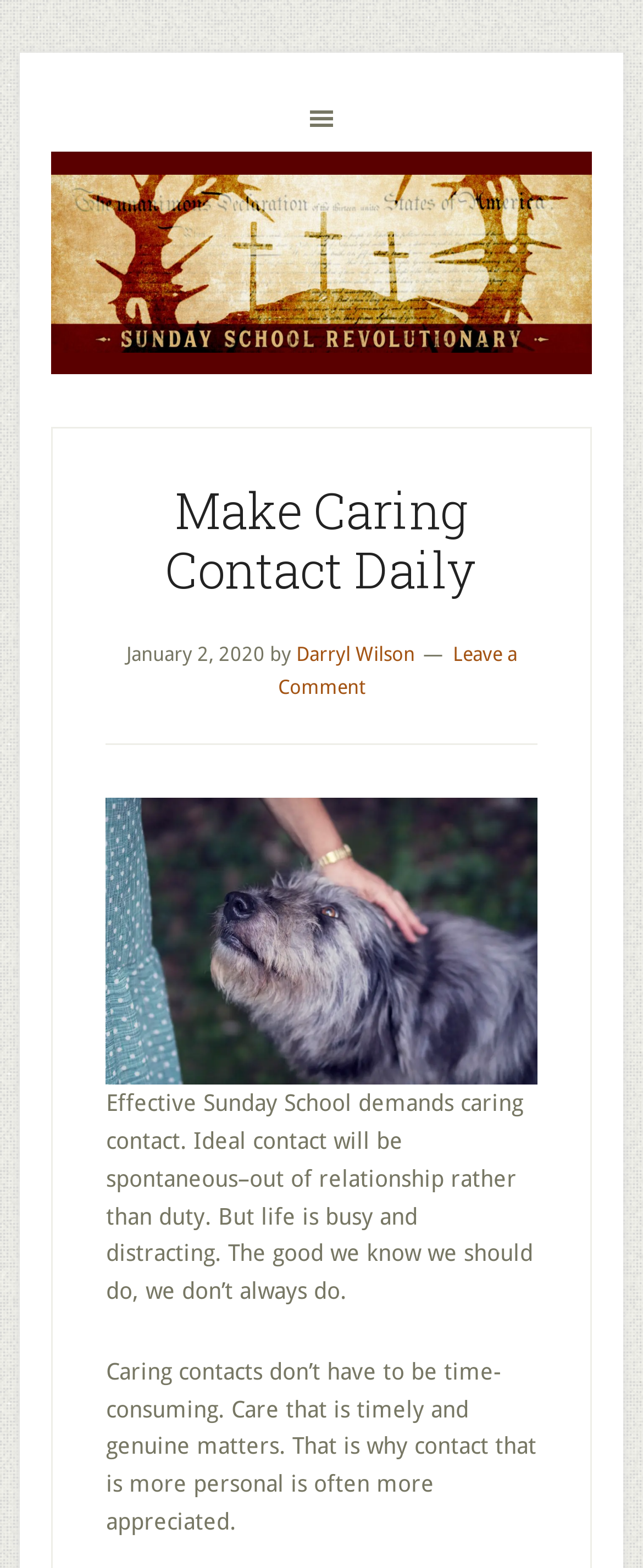What is the purpose of caring contacts? Based on the image, give a response in one word or a short phrase.

To show timely and genuine care